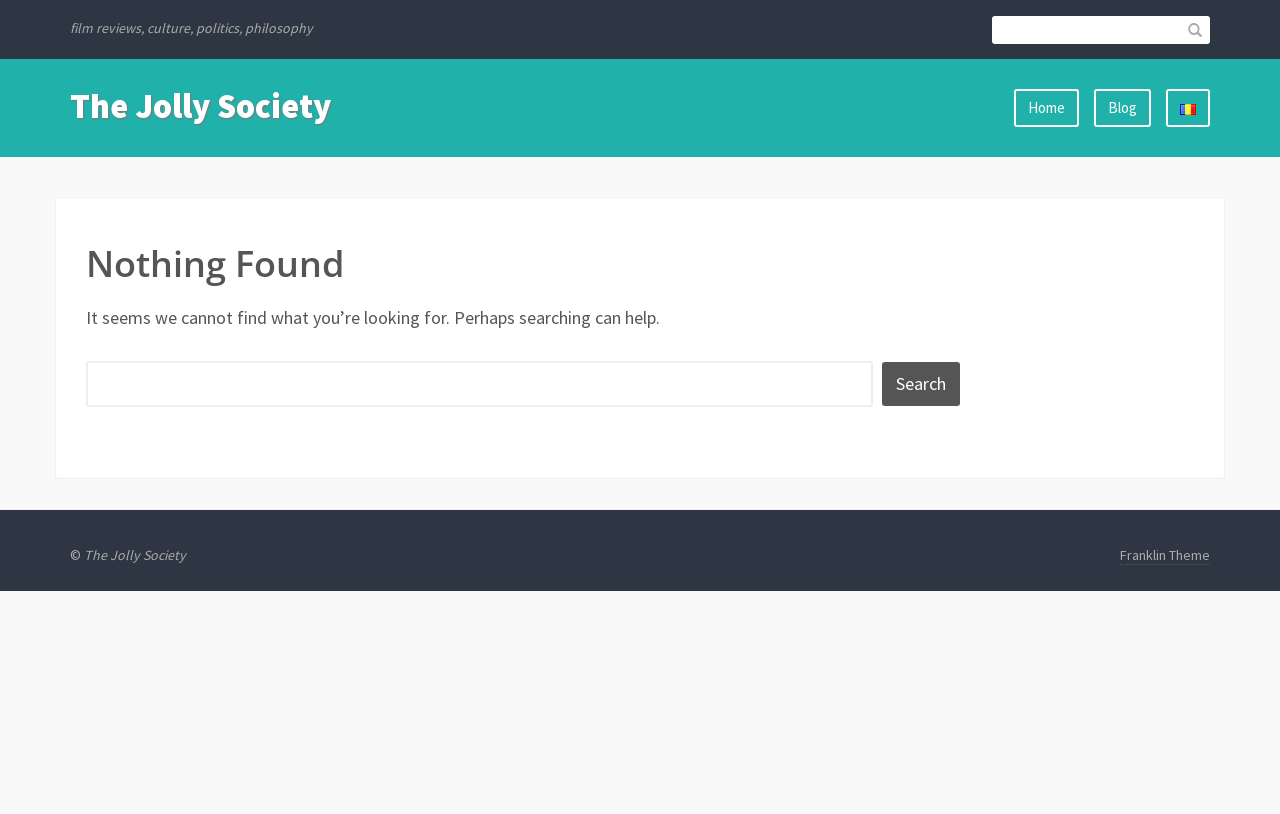Carefully examine the image and provide an in-depth answer to the question: What is the theme of the website?

The website's theme is mentioned at the bottom of the webpage, next to the 'The Jolly Society' link. It is called the 'Franklin Theme', which suggests that it is a custom or pre-designed theme used for the website's layout and design.